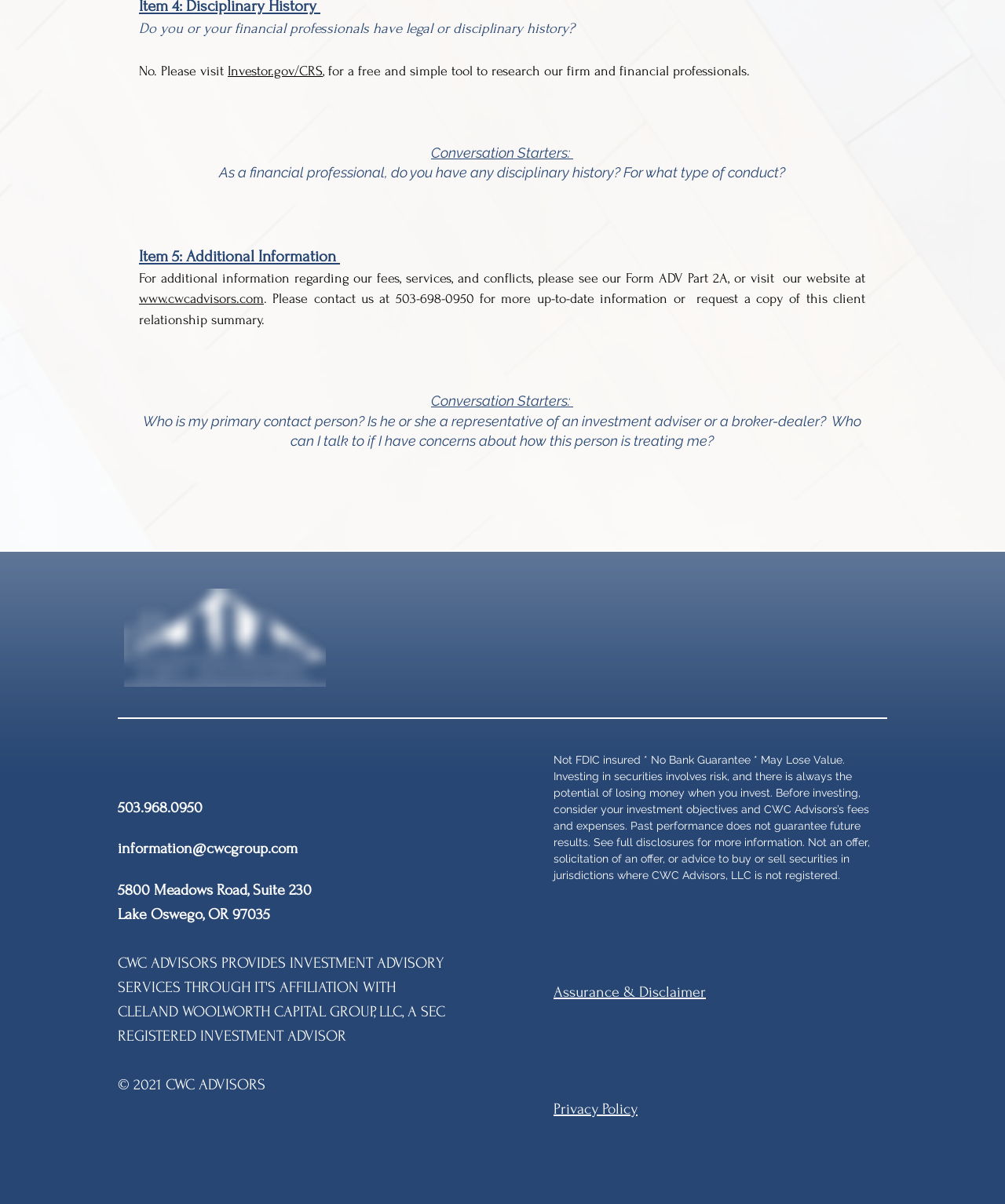Use a single word or phrase to answer the question: 
What is the link 'Investor.gov/CRS' for?

To research the firm and financial professionals